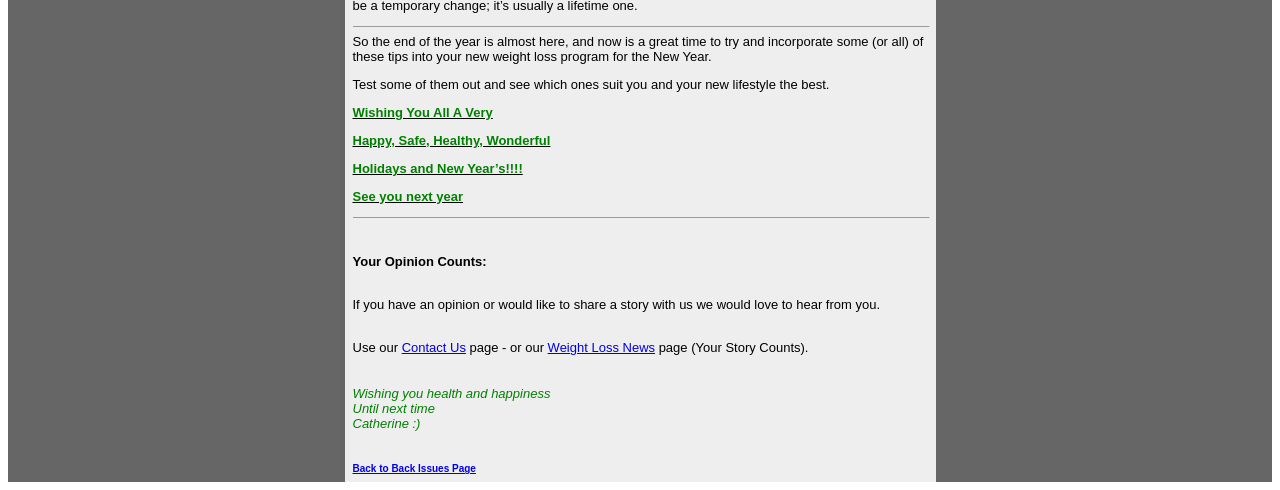What is the theme of the webpage?
Offer a detailed and full explanation in response to the question.

Although the webpage does not explicitly state its theme, the mention of 'new weight loss program for the New Year' and 'Weight Loss News' page suggests that the webpage is related to weight loss.